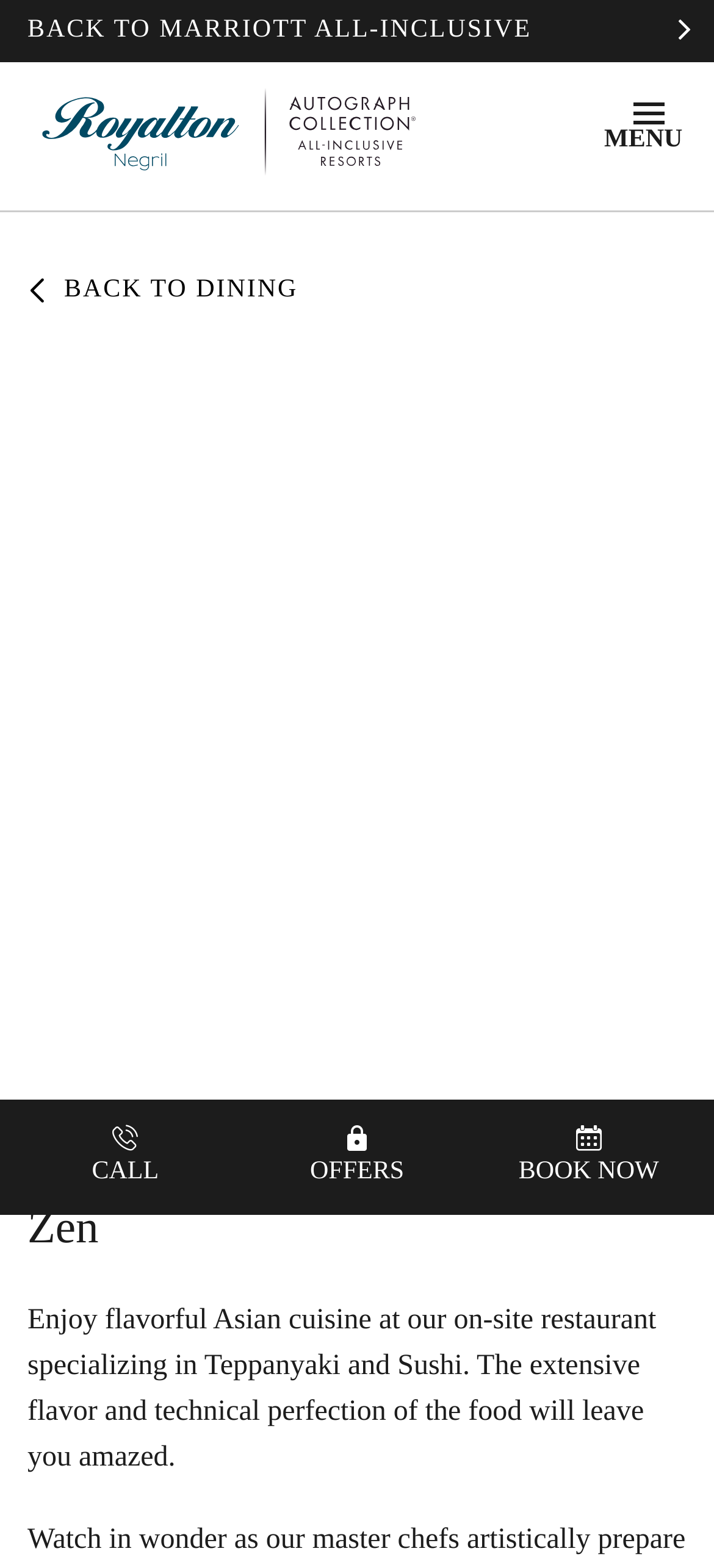From the given element description: "back to Dining", find the bounding box for the UI element. Provide the coordinates as four float numbers between 0 and 1, in the order [left, top, right, bottom].

[0.09, 0.176, 0.418, 0.194]